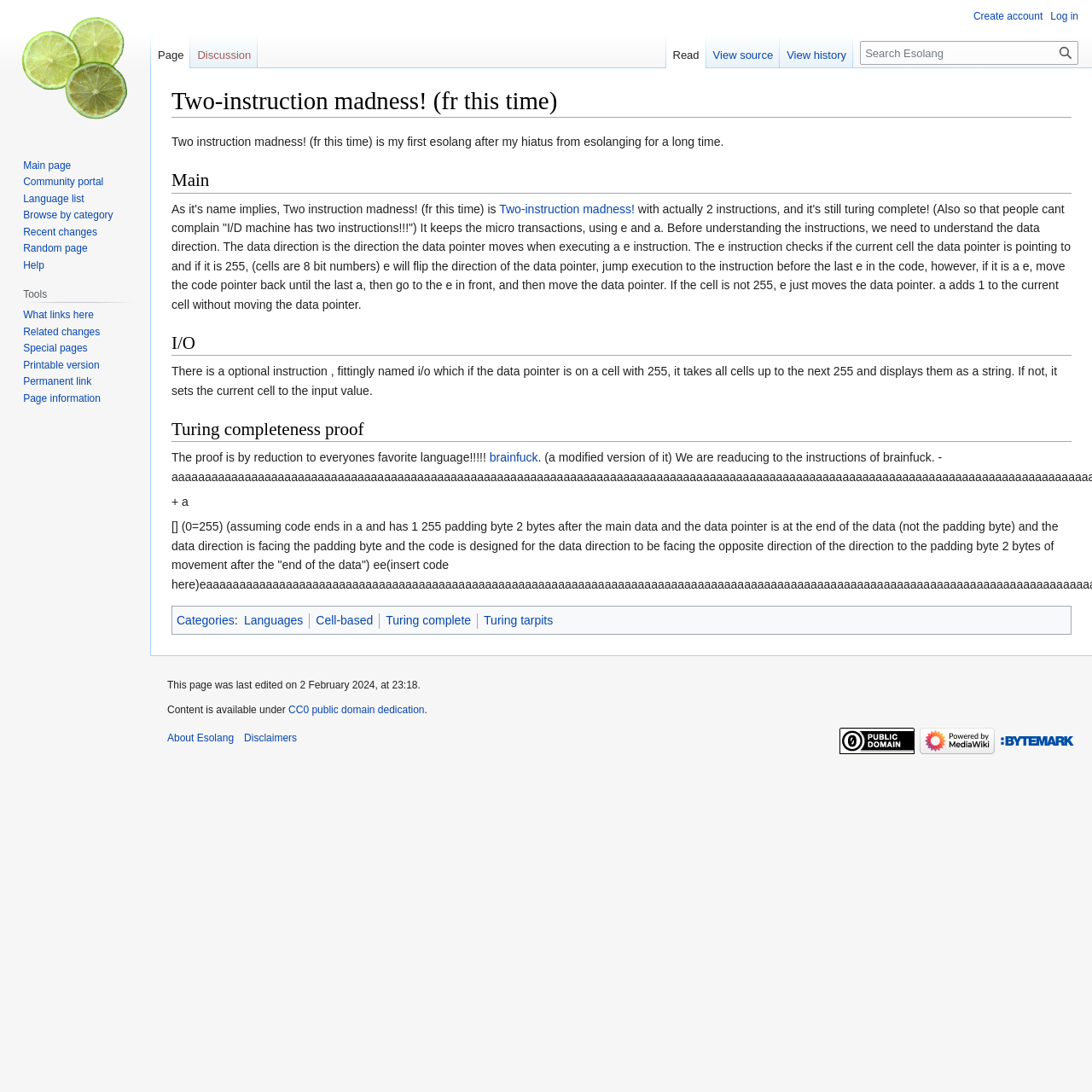Generate the text of the webpage's primary heading.

Two-instruction madness! (fr this time)